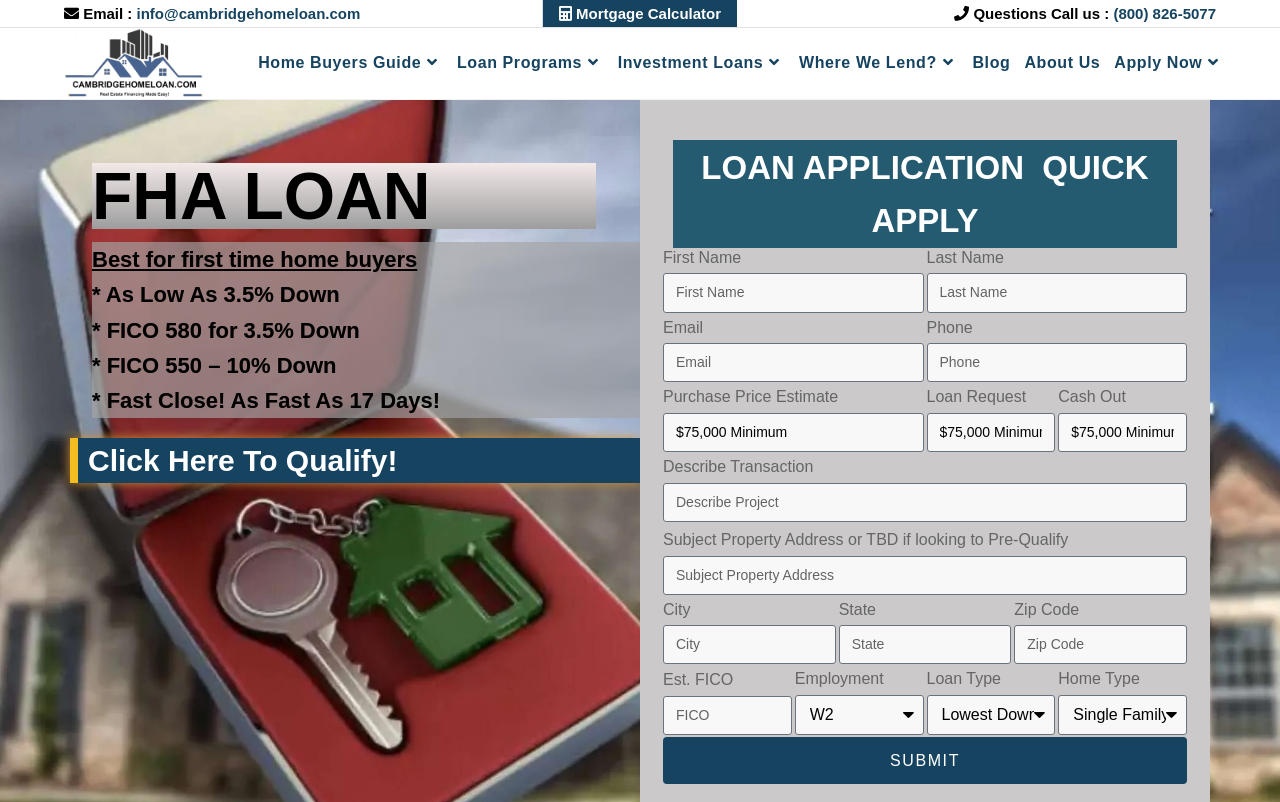Please identify the bounding box coordinates of the area that needs to be clicked to follow this instruction: "Click the 'SUBMIT' button".

[0.518, 0.919, 0.927, 0.978]